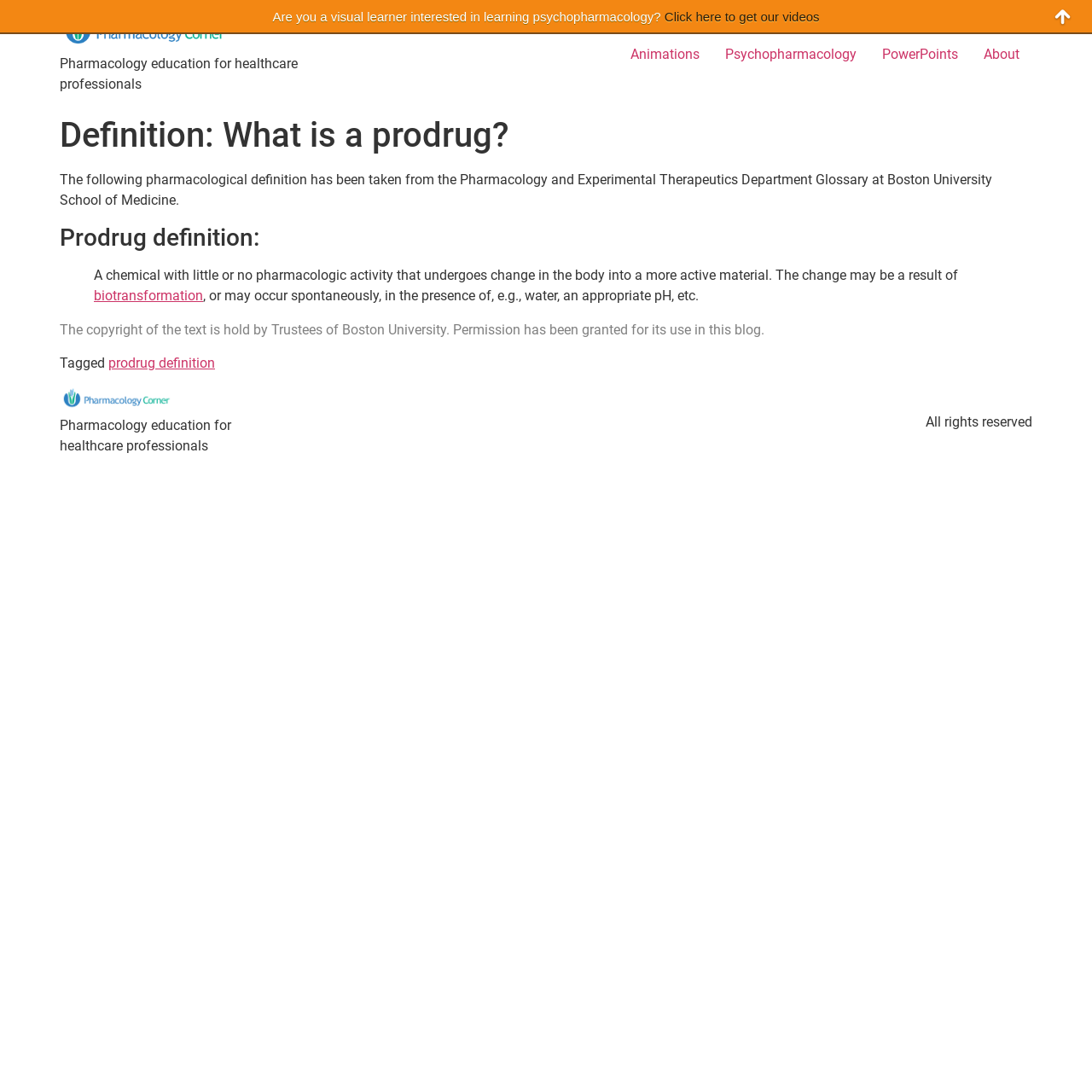Where is the pharmacological definition taken from?
Please provide a single word or phrase in response based on the screenshot.

Boston University School of Medicine